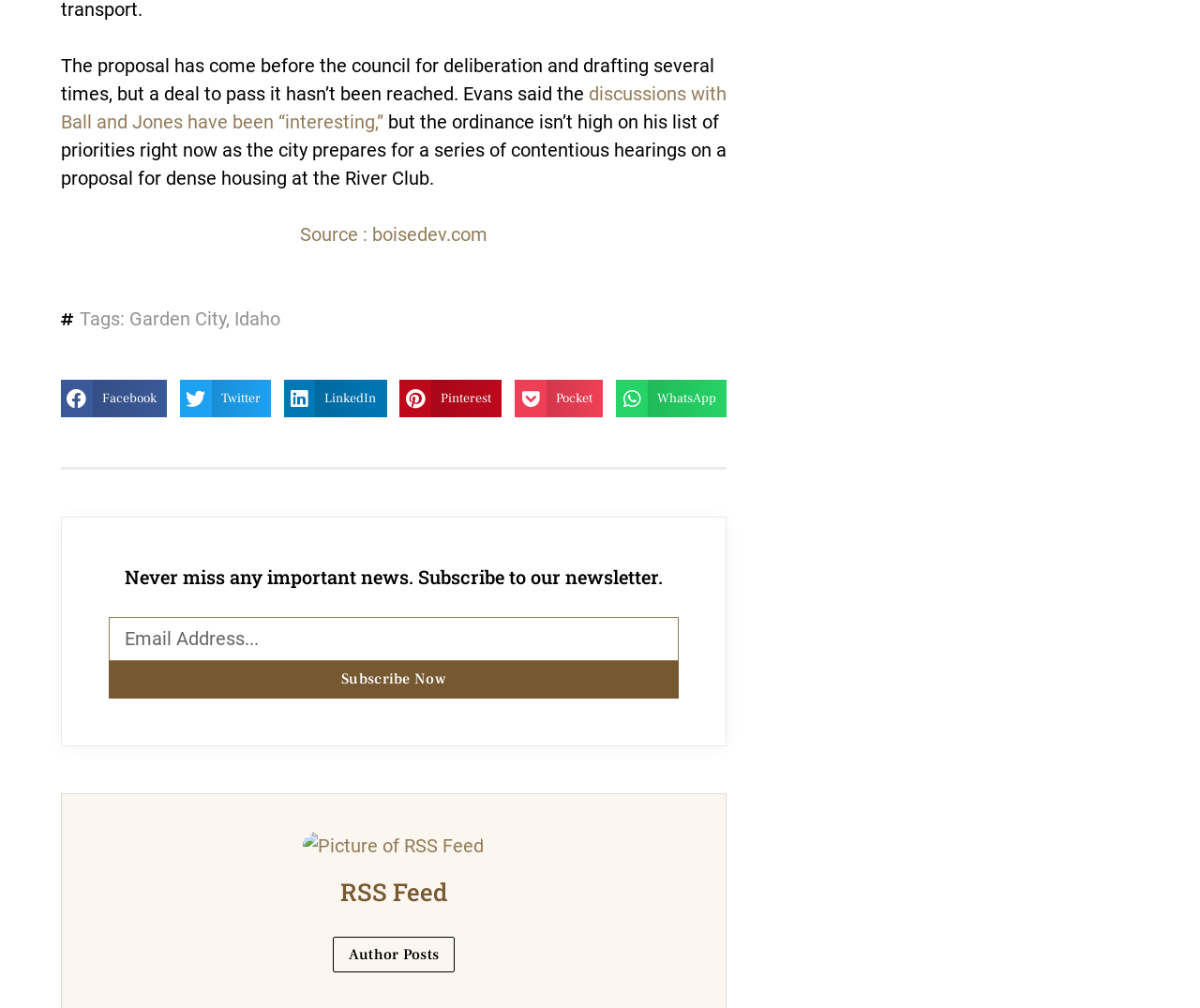Answer the question below using just one word or a short phrase: 
What is the topic of the article?

City council proposal